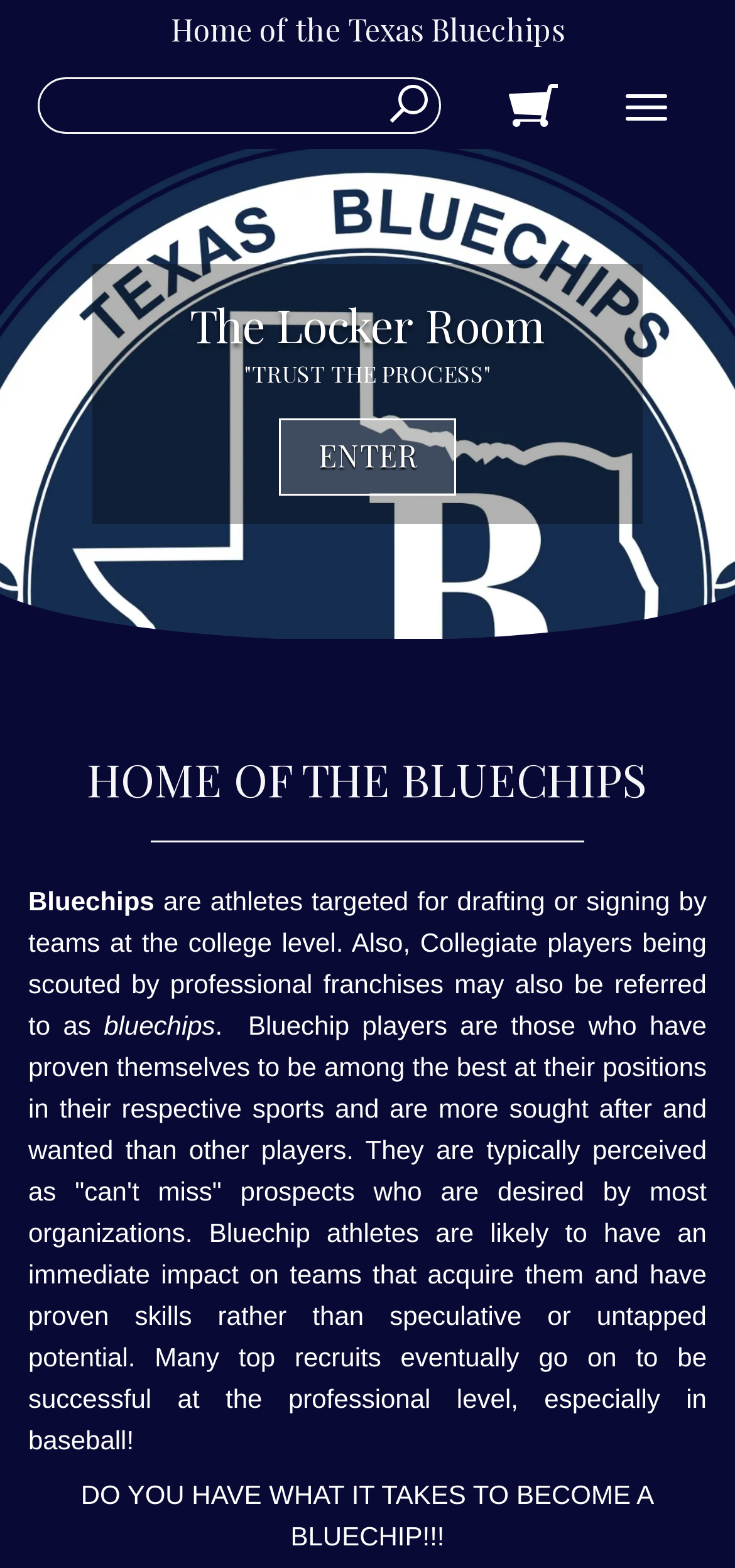Reply to the question below using a single word or brief phrase:
What is a bluechip athlete?

A highly sought-after athlete